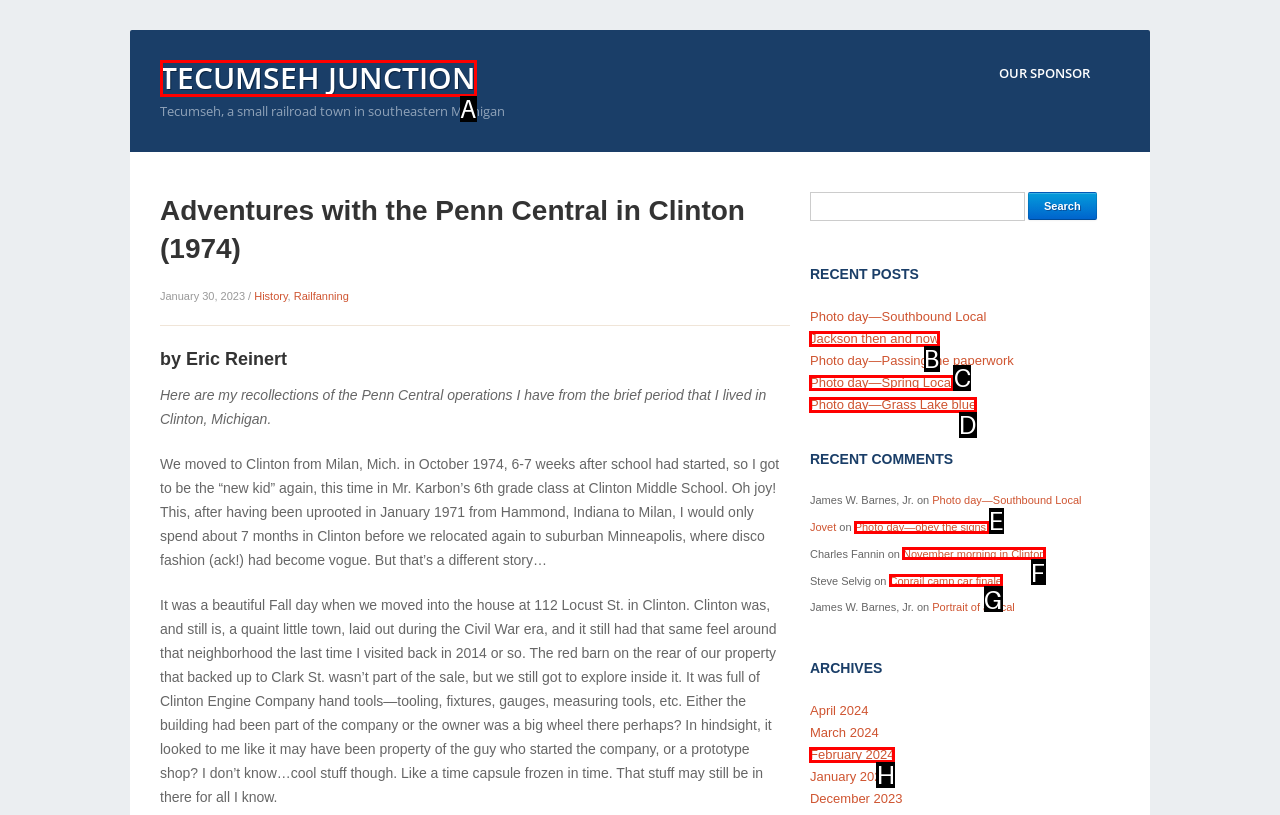Pick the right letter to click to achieve the task: Click the 'TECUMSEH JUNCTION' link
Answer with the letter of the correct option directly.

A